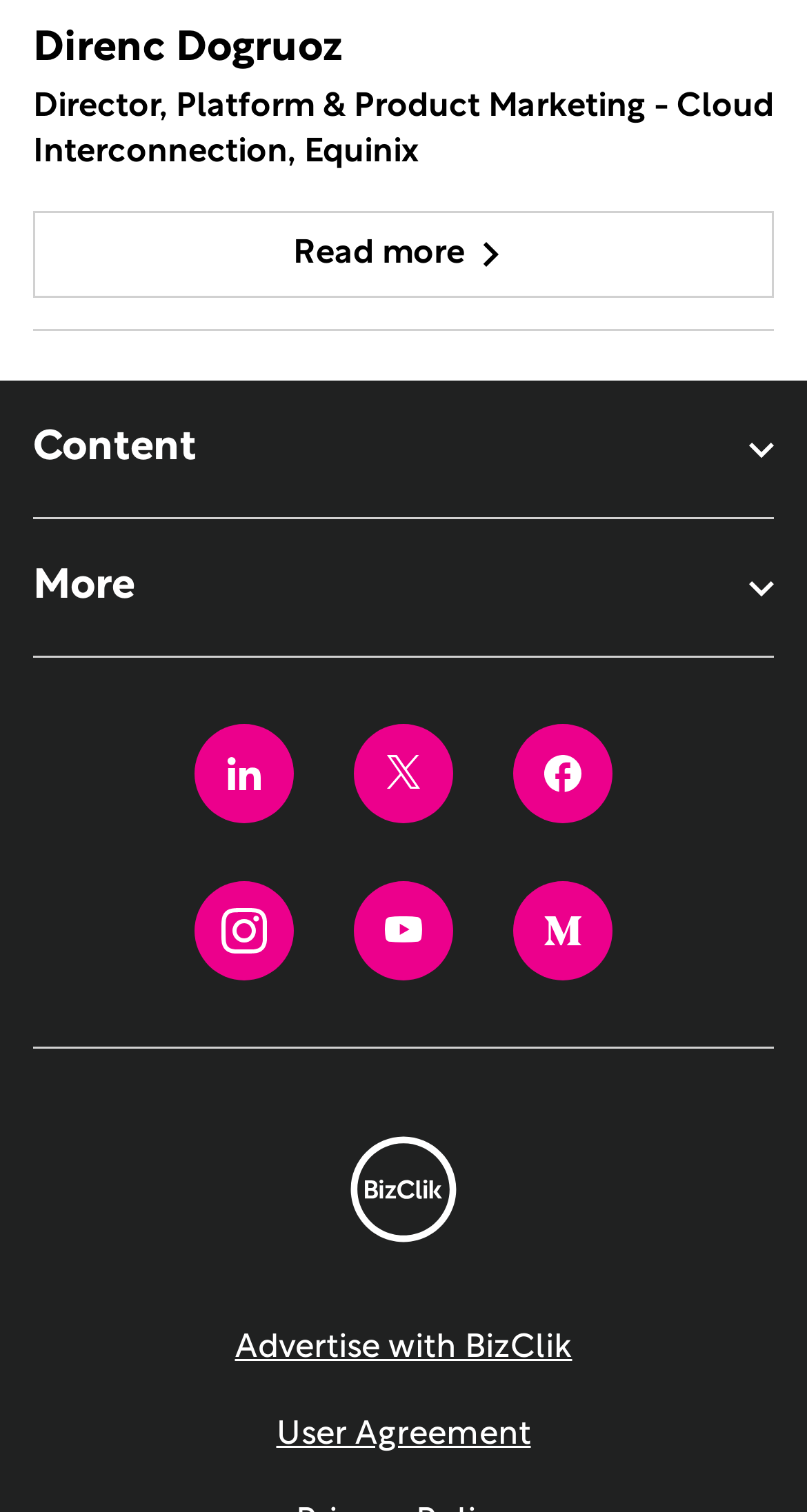Give a concise answer of one word or phrase to the question: 
What is the profession of Direnc Dogruoz?

Director, Platform & Product Marketing